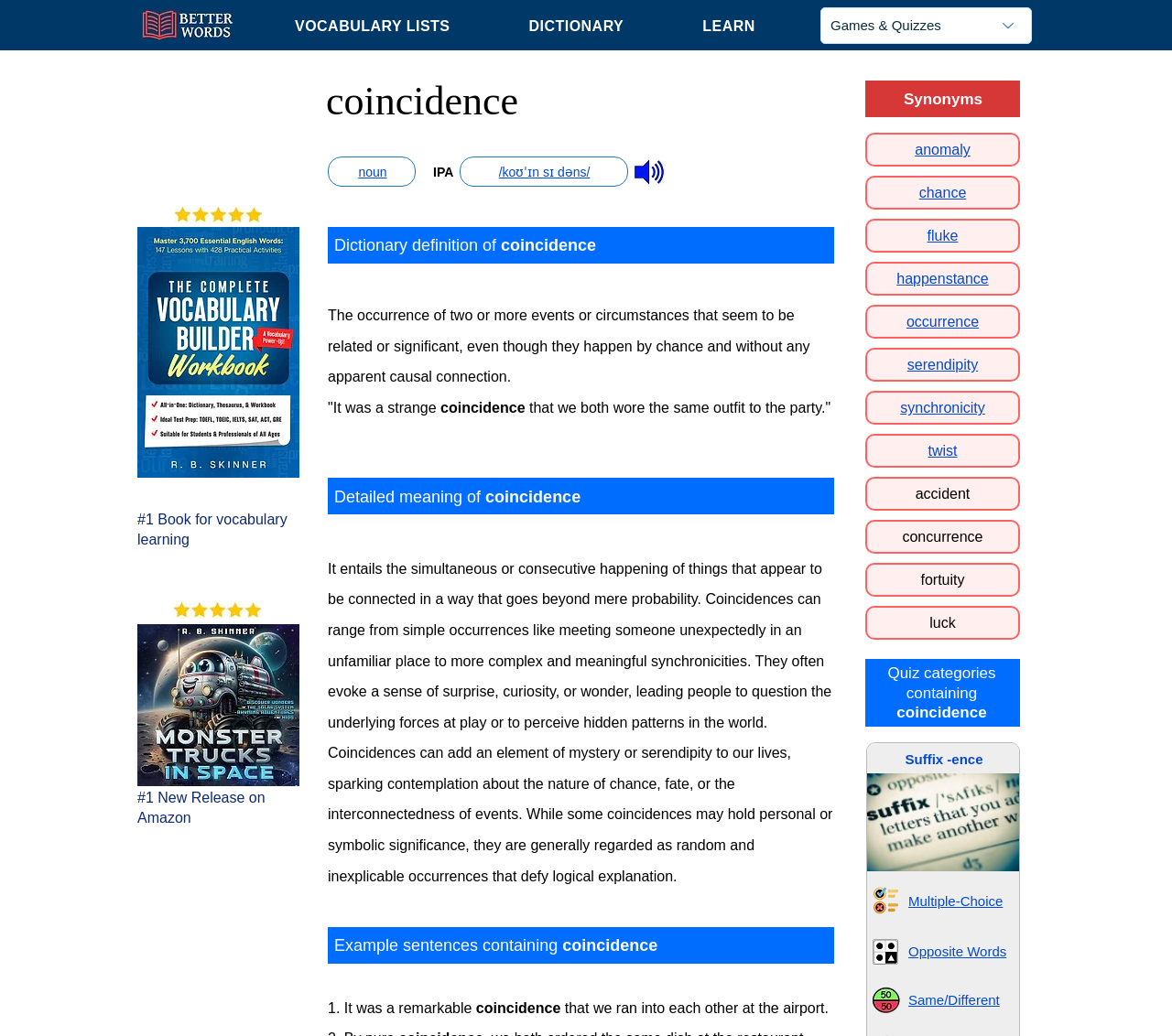Please study the image and answer the question comprehensively:
What is an example sentence containing the word 'coincidence'?

I looked at the webpage and found the example sentences containing the word 'coincidence' in the section 'Example sentences containing coincidence'. One of the example sentences is 'It was a remarkable coincidence that we ran into each other at the airport'.